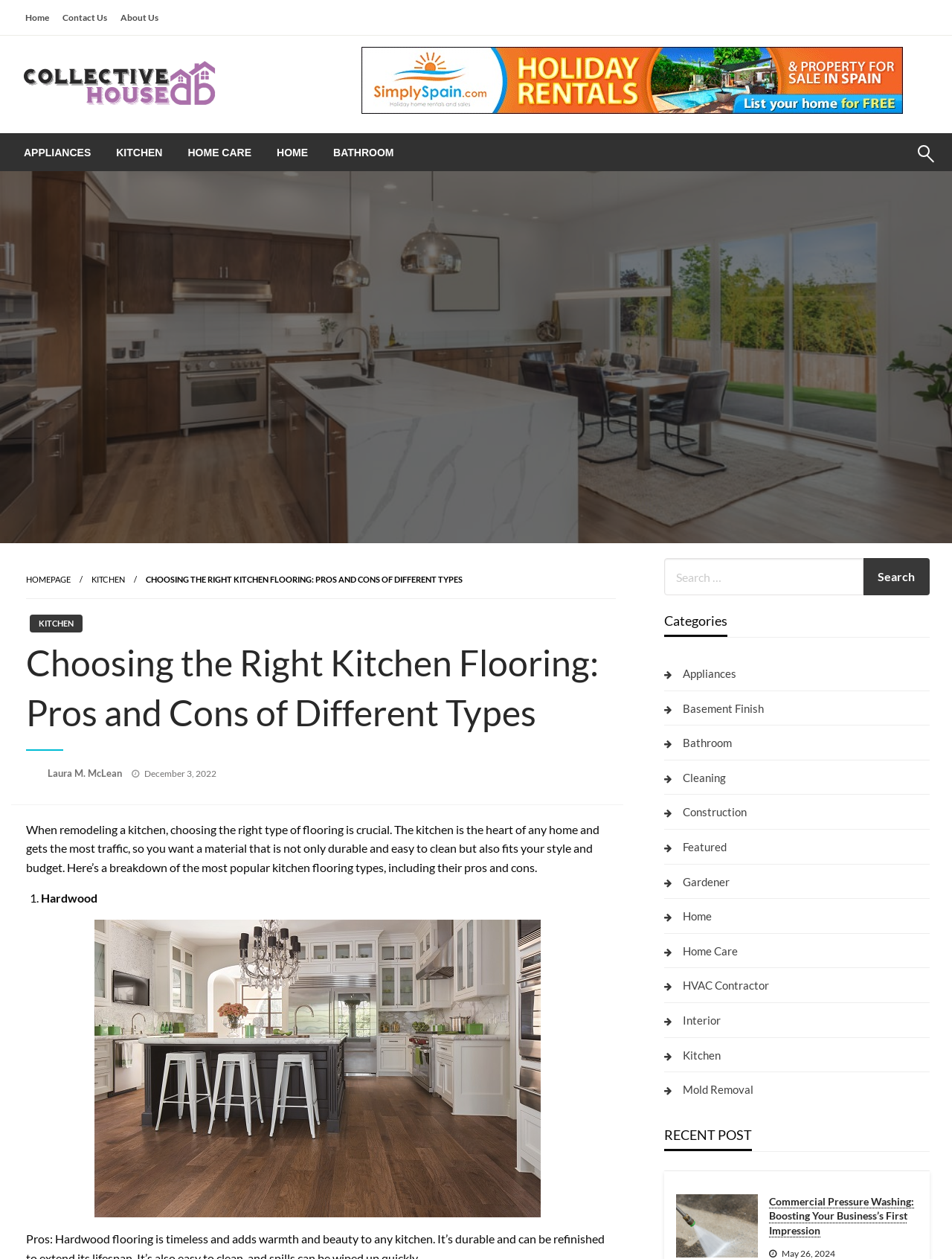Produce an elaborate caption capturing the essence of the webpage.

The webpage is about a blog post titled "Choosing the Right Kitchen Flooring: Pros and Cons of Different Types" on a website called Collective House AB. At the top of the page, there is a navigation menu with links to "Home", "Contact Us", "About Us", and the website's logo, which is an image. Below the navigation menu, there is a horizontal menu bar with links to various categories such as "APPLIANCES", "KITCHEN", "HOME CARE", and more.

On the left side of the page, there is a search bar with a "Search" button. Below the search bar, there is a list of links to different categories, including "Appliances", "Bathroom", "Cleaning", and more.

The main content of the page is the blog post, which starts with a heading and a brief introduction to the importance of choosing the right kitchen flooring. The introduction is followed by a list of popular kitchen flooring types, including "Hardwood", with their pros and cons.

At the bottom of the page, there is a section titled "Categories" with links to various categories, and a section titled "RECENT POST" with a link to a recent blog post titled "Commercial Pressure Washing: Boosting Your Business’s First Impression" along with the date "May 26, 2024".